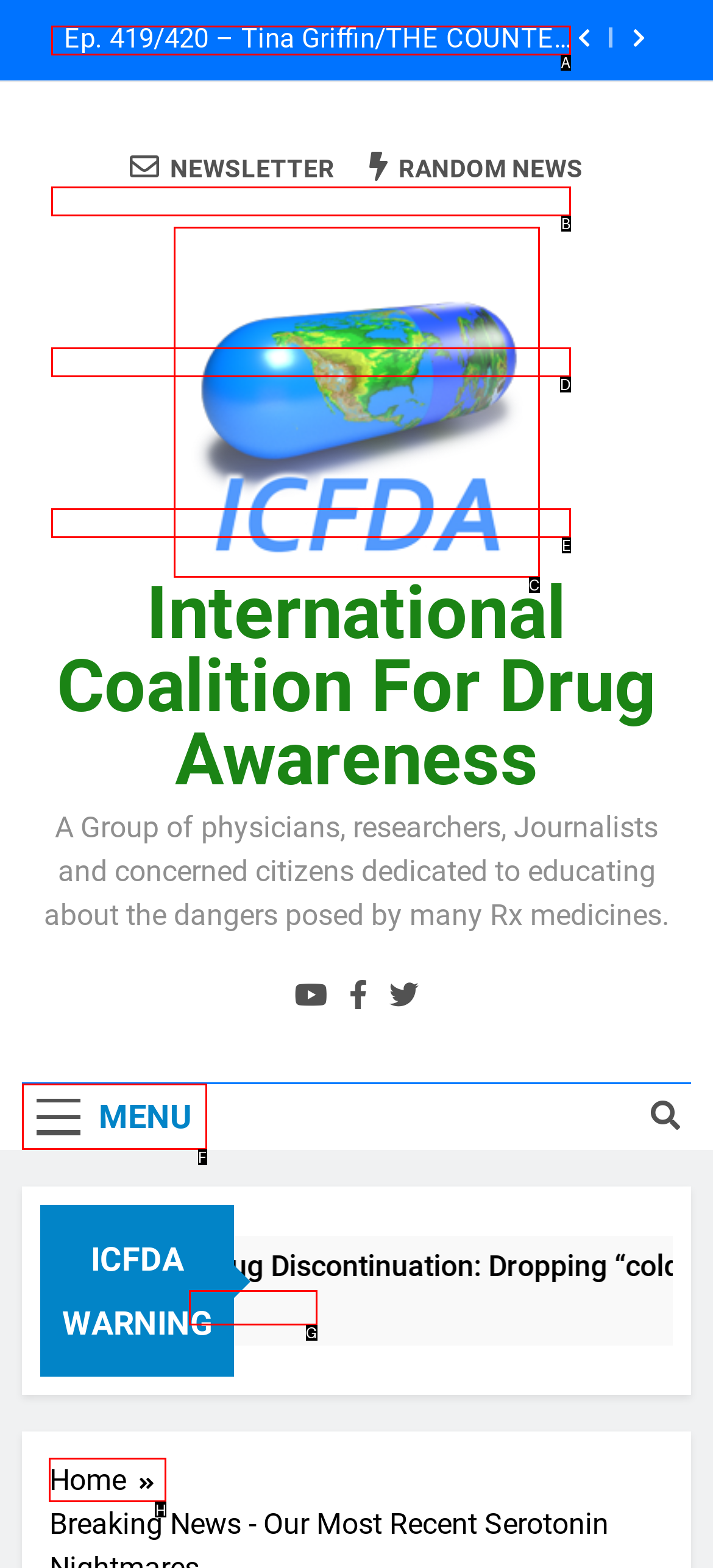Indicate the letter of the UI element that should be clicked to accomplish the task: Go to the Home page. Answer with the letter only.

H